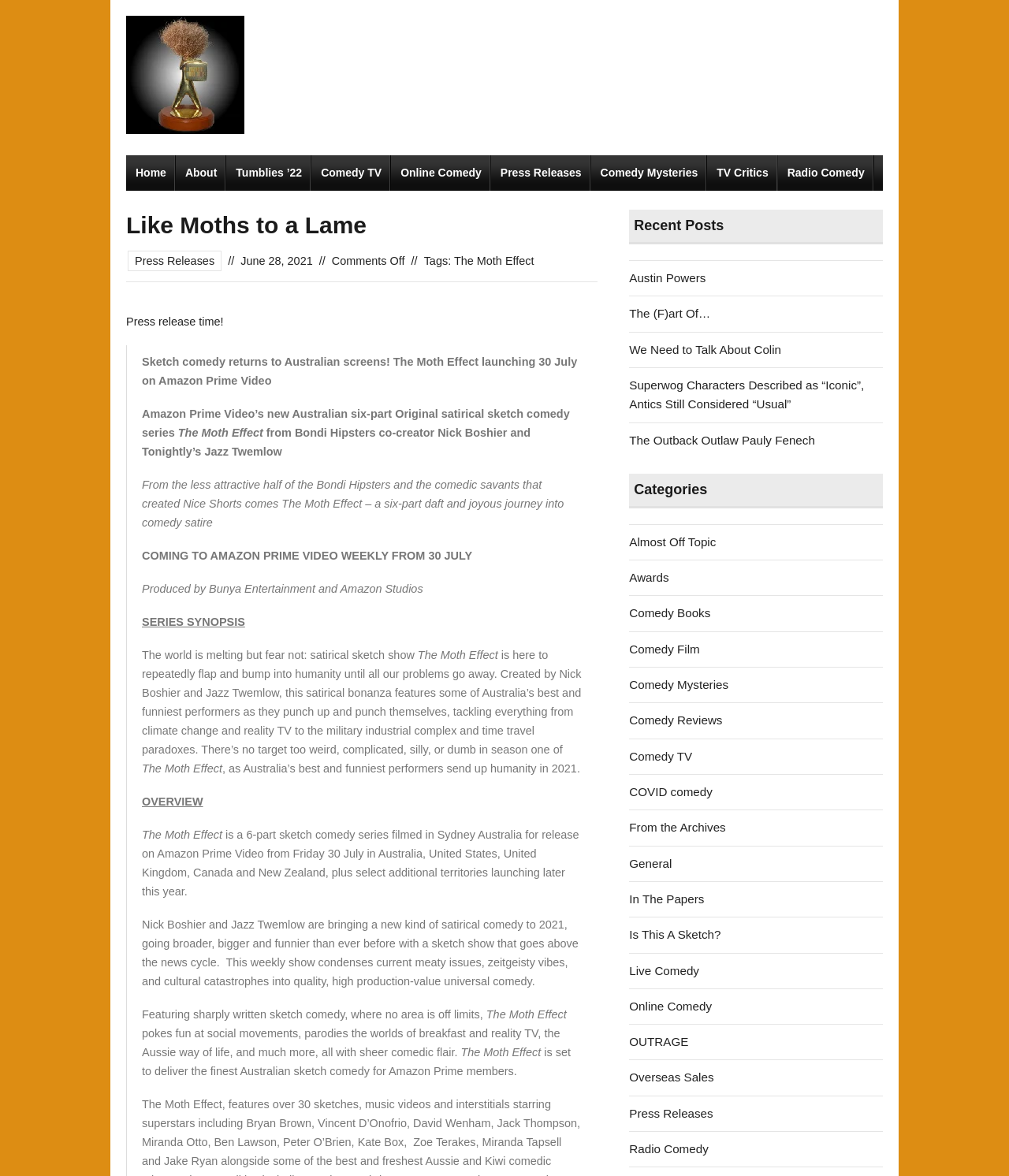Generate a thorough caption that explains the contents of the webpage.

This webpage is about a press release for a new Australian sketch comedy series called "The Moth Effect" launching on Amazon Prime Video. At the top of the page, there is a heading "Like Moths to a Lame - Australian Tumbleweeds" and a link to the homepage. Below this, there is a row of links to different sections of the website, including "Home", "About", "Tumblies '22", and others.

To the right of these links, there is a heading "Like Moths to a Lame" and a link to the "Press Releases" section. Below this, there is a date "June 28, 2021" and a comment count "Comments Off". Further down, there is a tag list with a single tag "The Moth Effect".

The main content of the page is a press release announcing the launch of "The Moth Effect" on Amazon Prime Video. The text is divided into several sections, including a brief introduction, a series synopsis, and an overview of the show. The introduction mentions that the show is a satirical sketch comedy series created by Nick Boshier and Jazz Twemlow, and that it will tackle various topics such as climate change, reality TV, and time travel paradoxes.

The series synopsis provides more details about the show, including its production team and release date. The overview section summarizes the show's concept and tone, describing it as a "daft and joyous journey into comedy satire".

To the right of the main content, there are two columns of links. The top column is headed "Recent Posts" and lists several article titles, including "Austin Powers", "The (F)art Of…", and "We Need to Talk About Colin". The bottom column is headed "Categories" and lists various comedy-related topics, such as "Awards", "Comedy Books", and "Comedy TV".

There are no images on the page, but there is a small icon next to the "Like Moths to a Lame" heading.